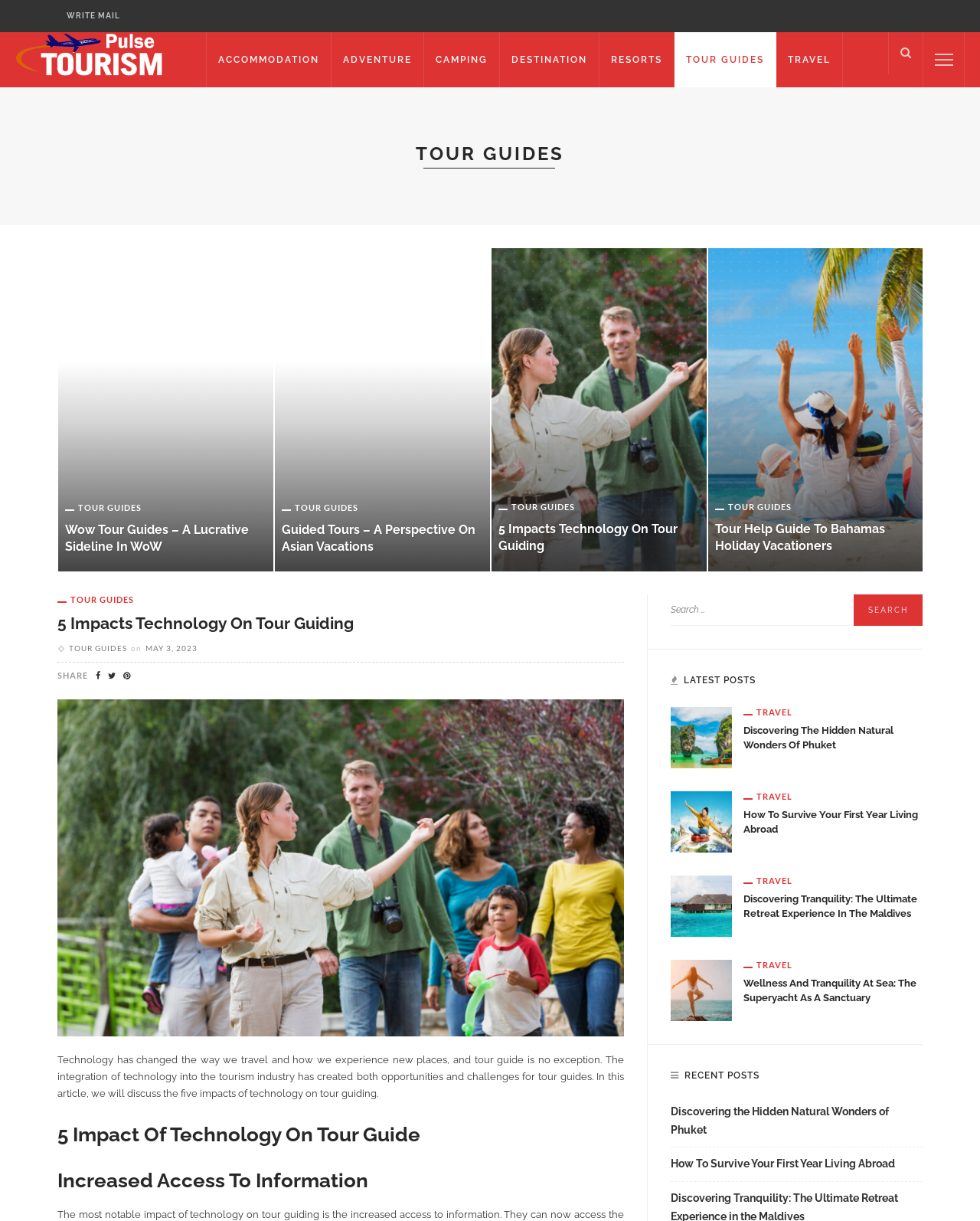What is the topic of the article '5 Impacts Technology on Tour Guiding'?
Using the screenshot, give a one-word or short phrase answer.

Technology on Tour Guiding